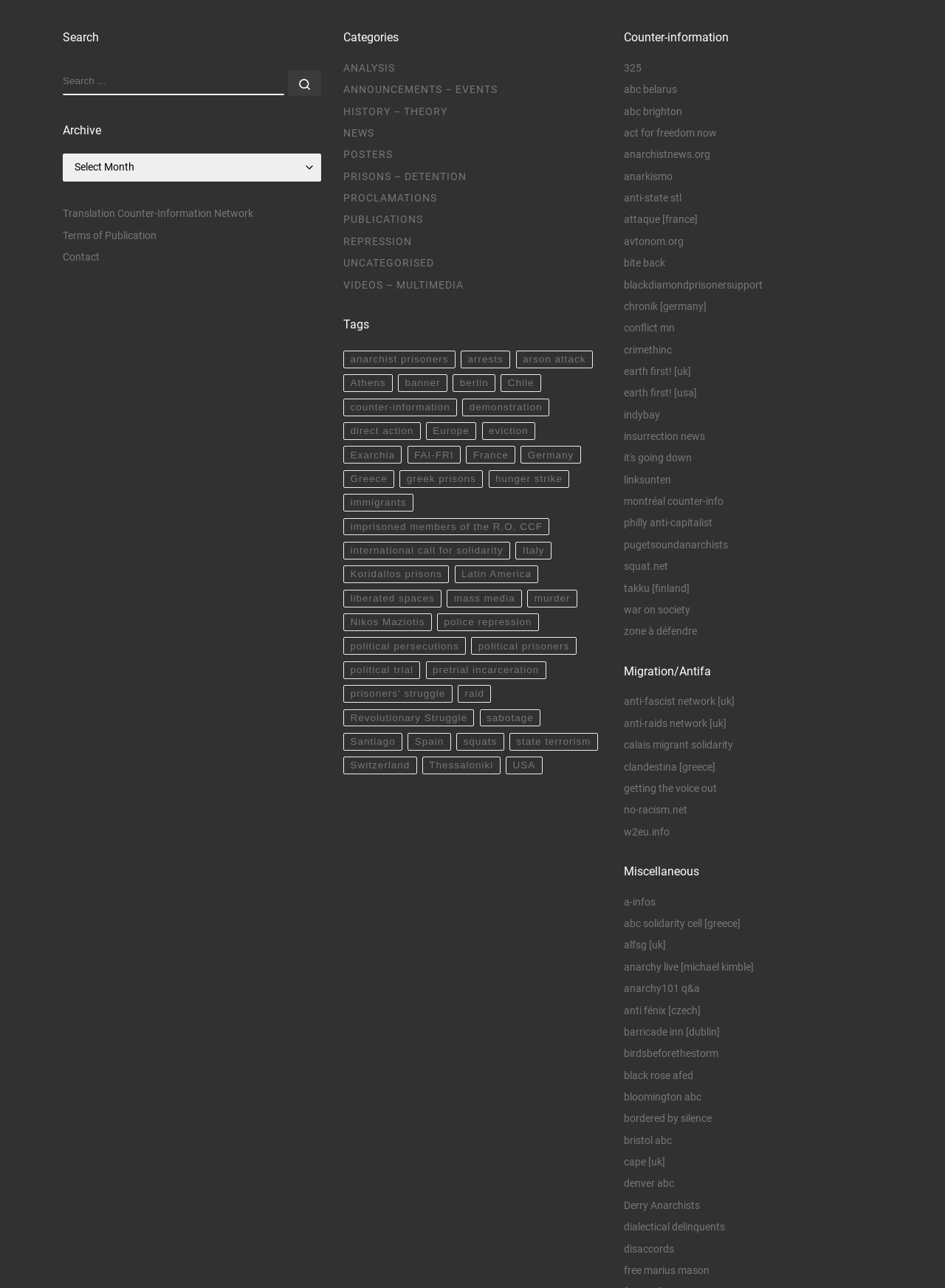Answer the question with a single word or phrase: 
What is the main function of the search box?

Search